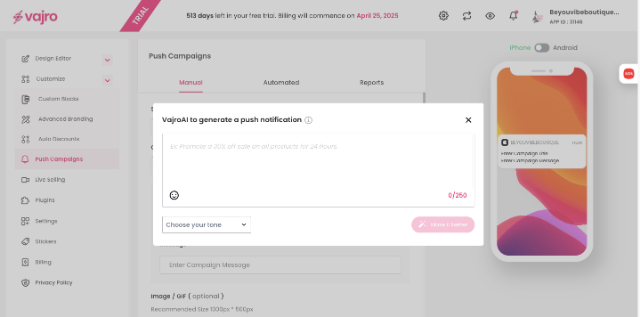What design aesthetic does the interface reflect?
Using the image, give a concise answer in the form of a single word or short phrase.

Clean and modern